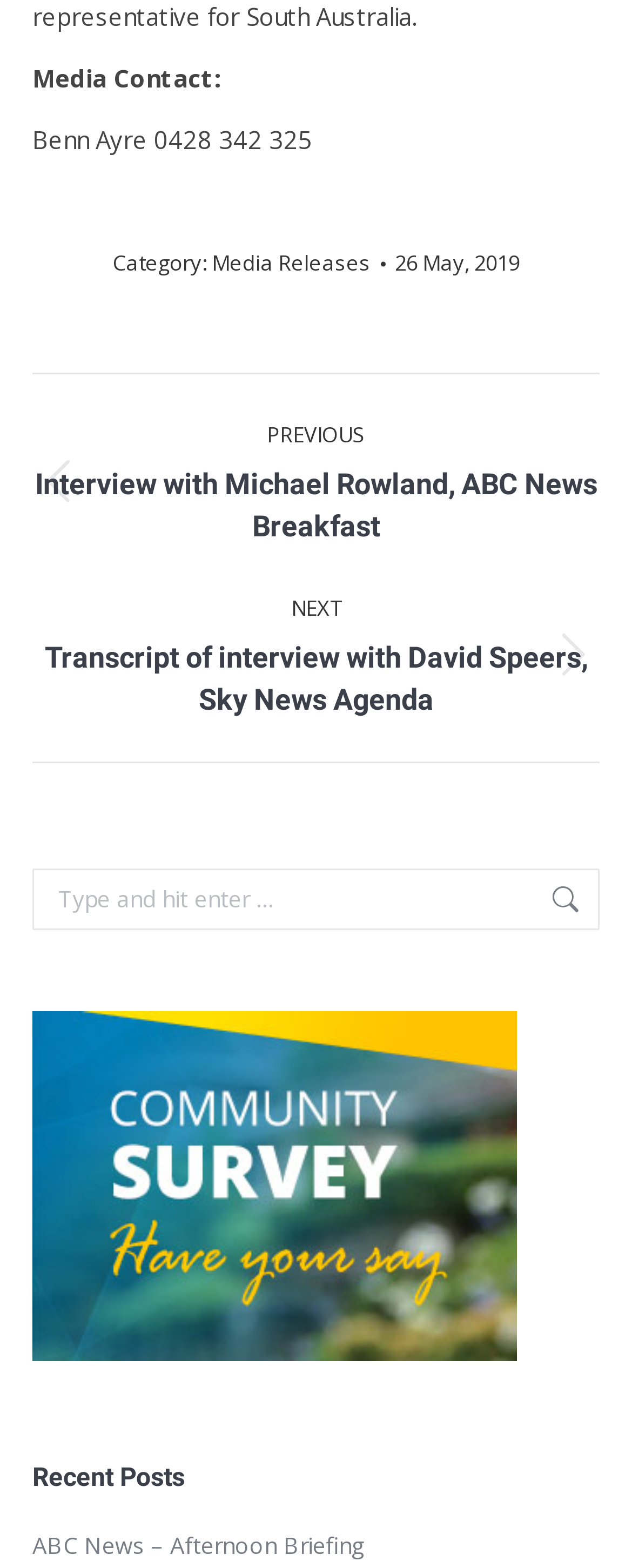Pinpoint the bounding box coordinates of the clickable area needed to execute the instruction: "View community survey". The coordinates should be specified as four float numbers between 0 and 1, i.e., [left, top, right, bottom].

[0.051, 0.853, 0.818, 0.872]